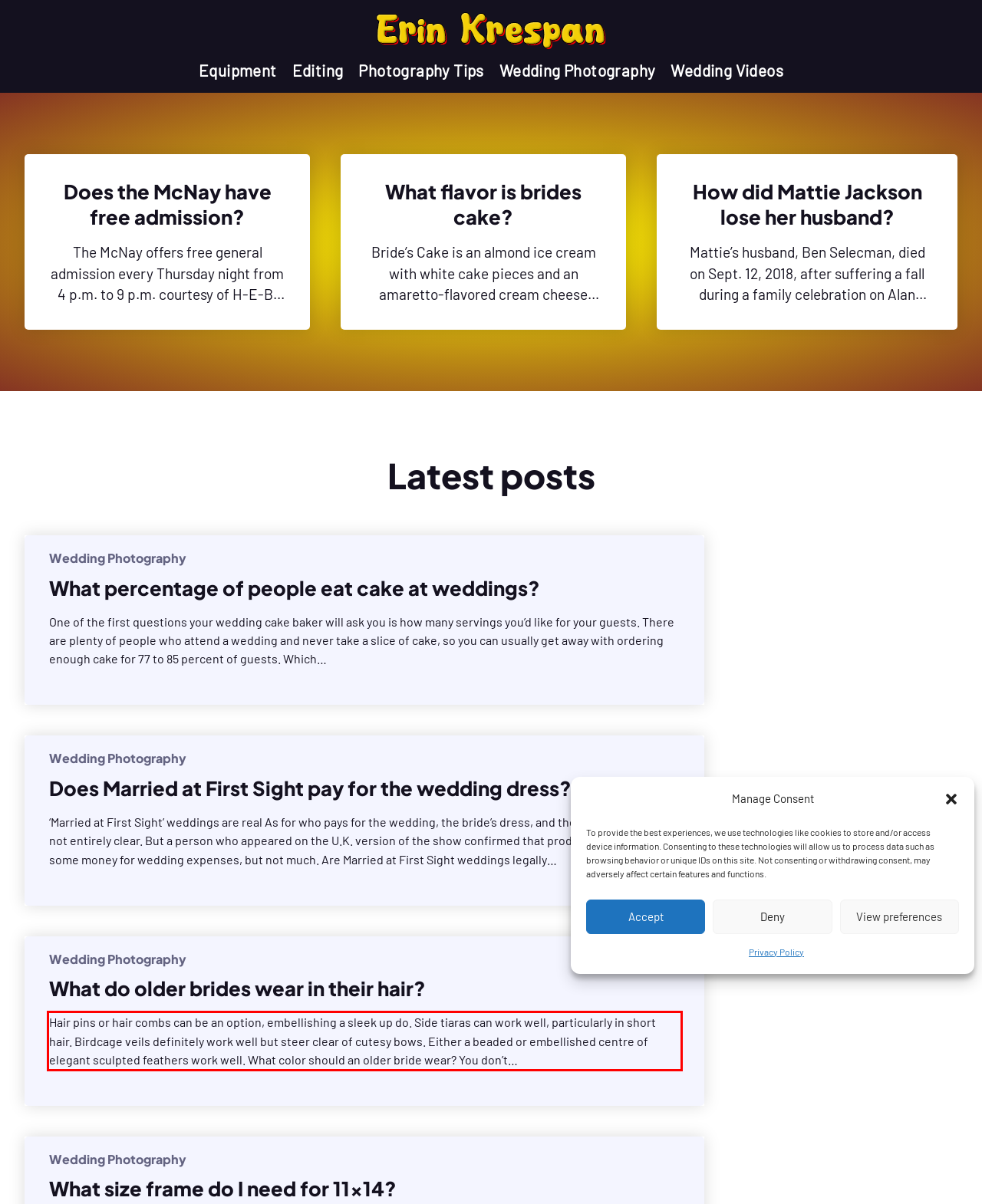Examine the webpage screenshot and use OCR to recognize and output the text within the red bounding box.

Hair pins or hair combs can be an option, embellishing a sleek up do. Side tiaras can work well, particularly in short hair. Birdcage veils definitely work well but steer clear of cutesy bows. Either a beaded or embellished centre of elegant sculpted feathers work well. What color should an older bride wear? You don’t…